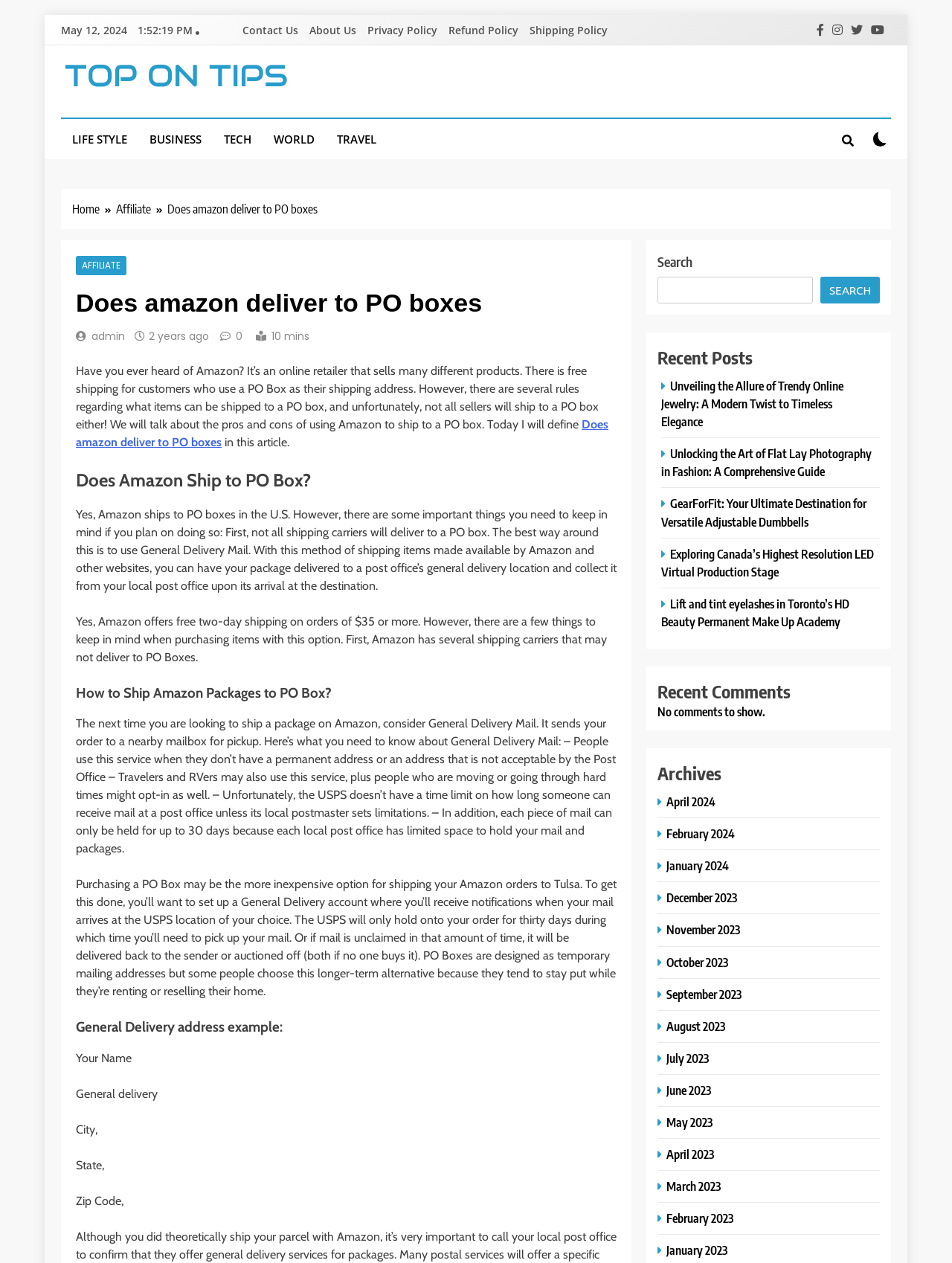Respond with a single word or phrase:
What is the title of the section that lists recent posts?

Recent Posts